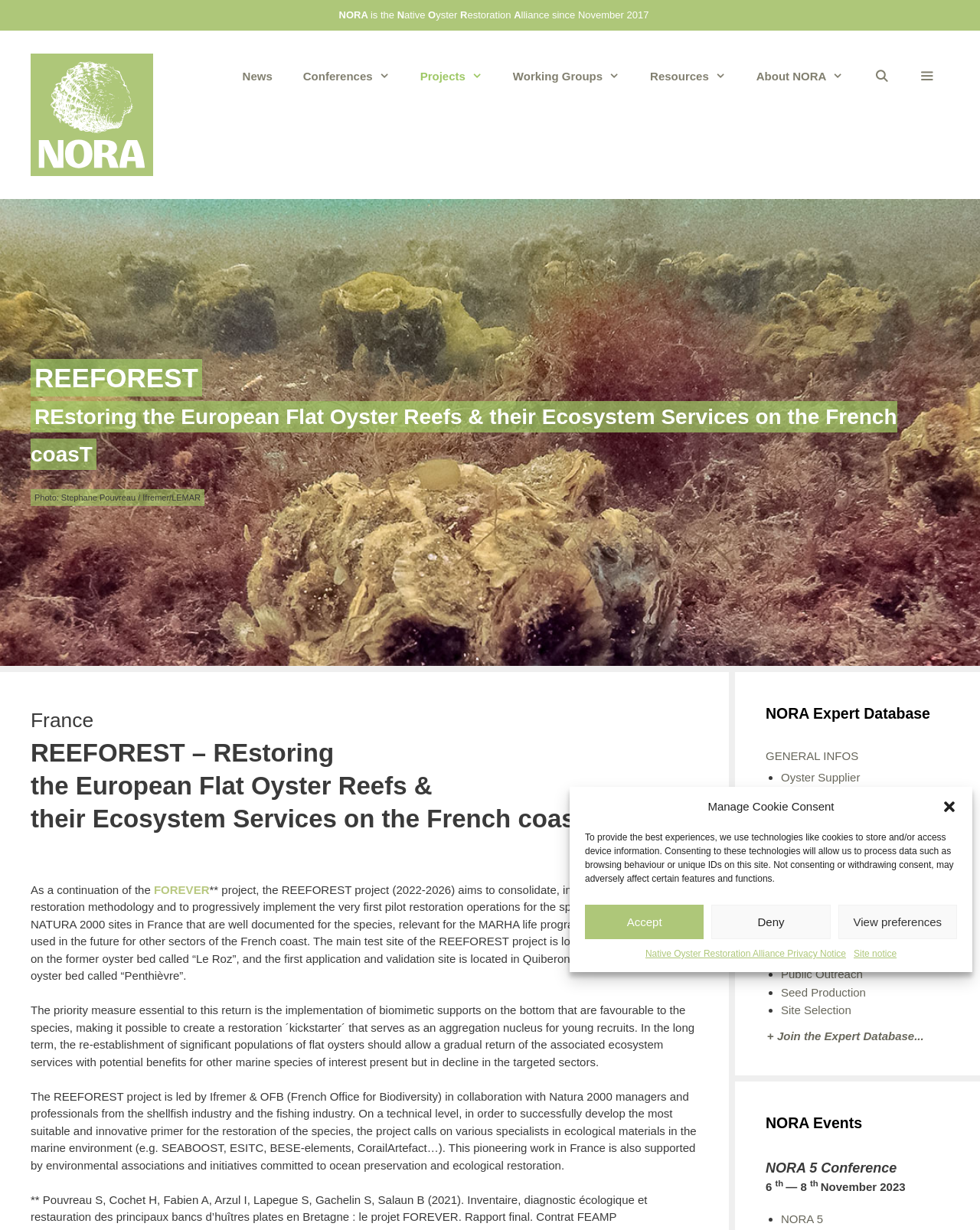Determine the bounding box coordinates of the section to be clicked to follow the instruction: "Click the 'NORA' link". The coordinates should be given as four float numbers between 0 and 1, formatted as [left, top, right, bottom].

[0.031, 0.087, 0.156, 0.097]